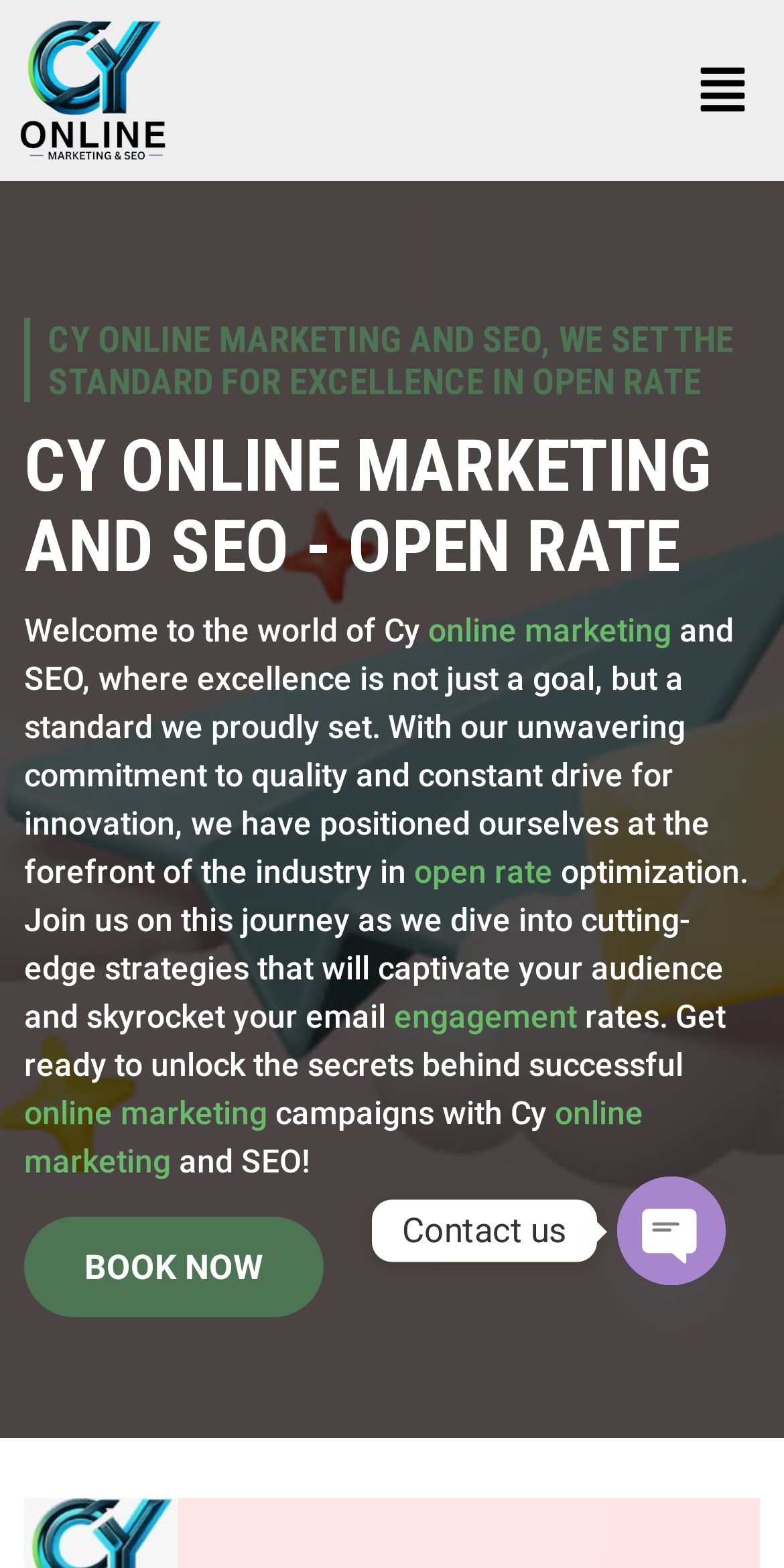Locate the bounding box coordinates of the element's region that should be clicked to carry out the following instruction: "Click the 'BOOK NOW' link". The coordinates need to be four float numbers between 0 and 1, i.e., [left, top, right, bottom].

[0.031, 0.775, 0.413, 0.84]